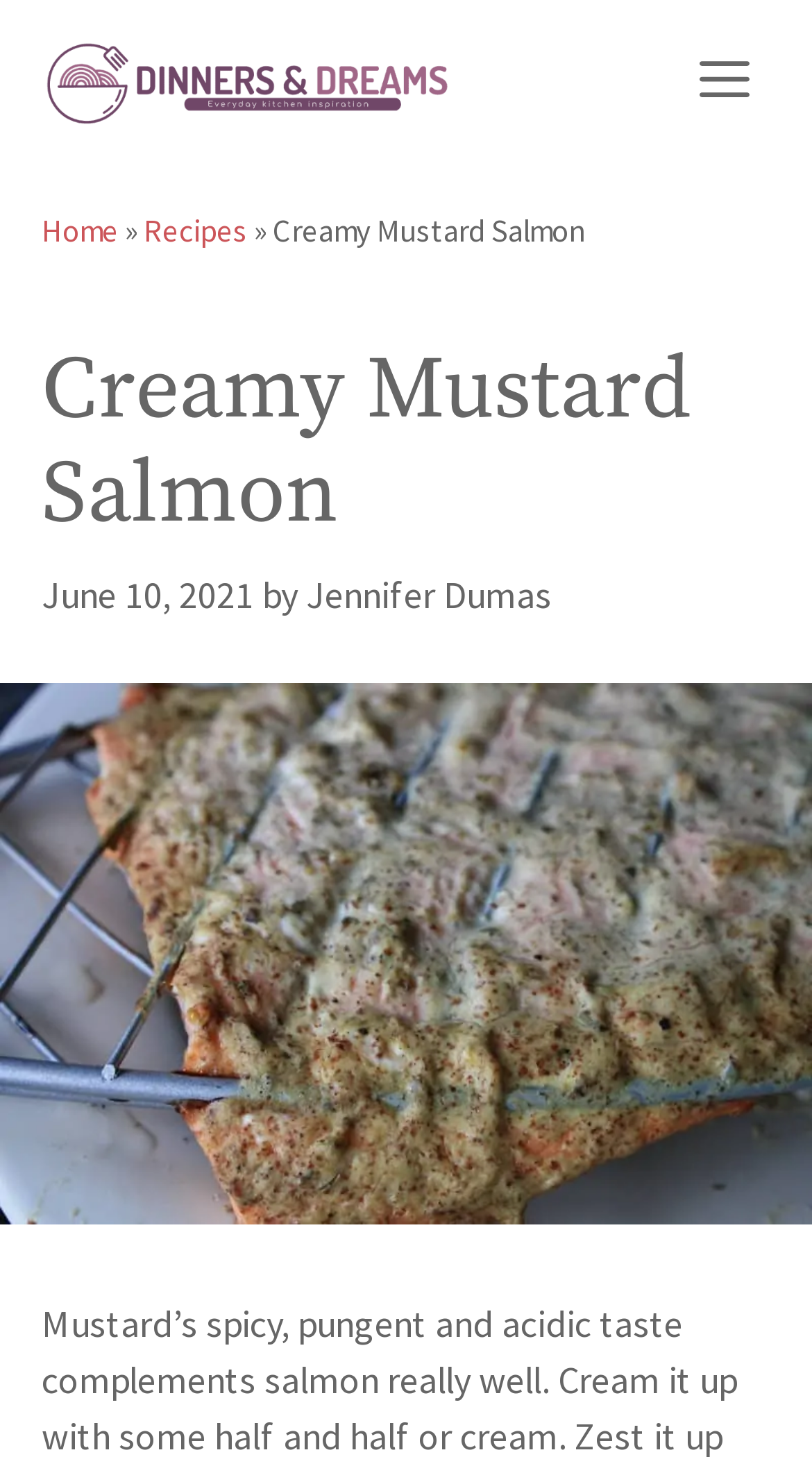Explain the webpage's design and content in an elaborate manner.

The webpage is about a recipe for Creamy Mustard Salmon. At the top left, there is a link to "Dinners and Dreams" accompanied by an image with the same name. Next to it, on the top right, is a button labeled "Menu" that controls a mobile menu.

Below the top section, there is a navigation bar with breadcrumbs. The navigation bar starts with a link to "Home", followed by a separator "»", then a link to "Recipes", and finally the title of the recipe "Creamy Mustard Salmon".

Under the navigation bar, there is a main content section. At the top of this section, there is a heading with the title "Creamy Mustard Salmon". Below the heading, there is a time stamp indicating that the recipe was posted on "June 10, 2021", followed by the author's name "Jennifer Dumas".

The main content of the recipe is accompanied by a large image of the Creamy Mustard Salmon dish, which takes up most of the page.